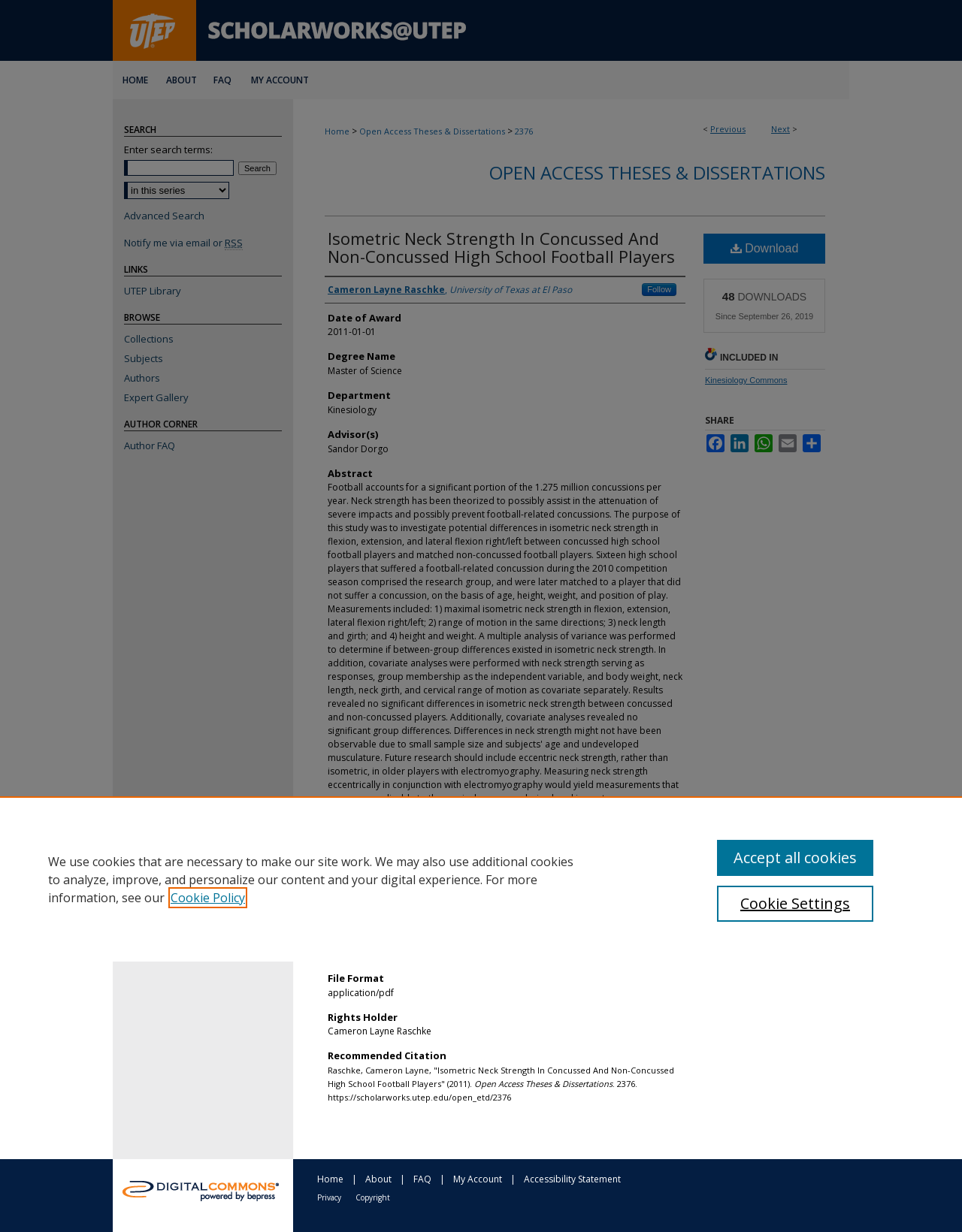What is the language of the thesis?
Provide a short answer using one word or a brief phrase based on the image.

en